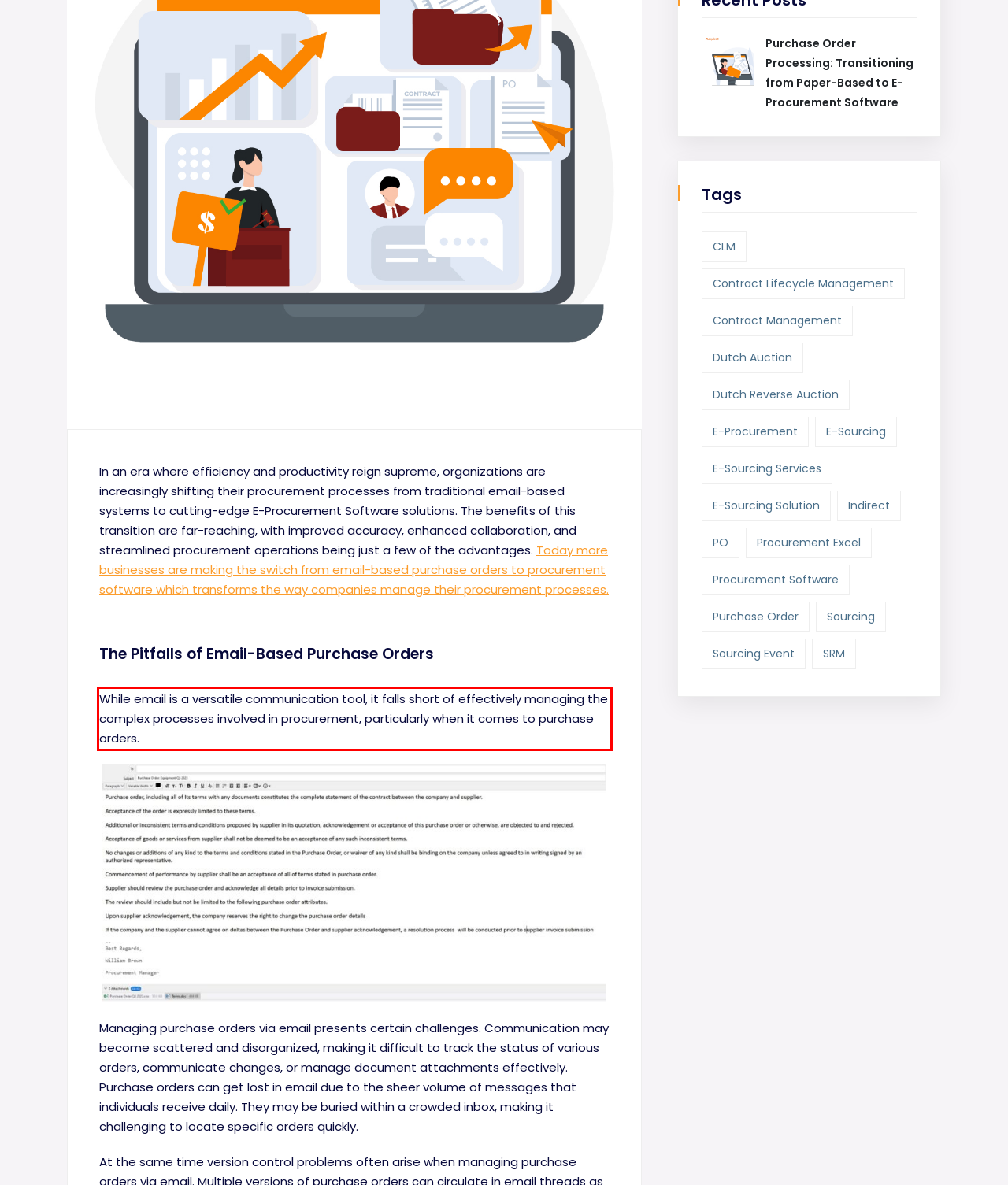Please examine the webpage screenshot containing a red bounding box and use OCR to recognize and output the text inside the red bounding box.

While email is a versatile communication tool, it falls short of effectively managing the complex processes involved in procurement, particularly when it comes to purchase orders.